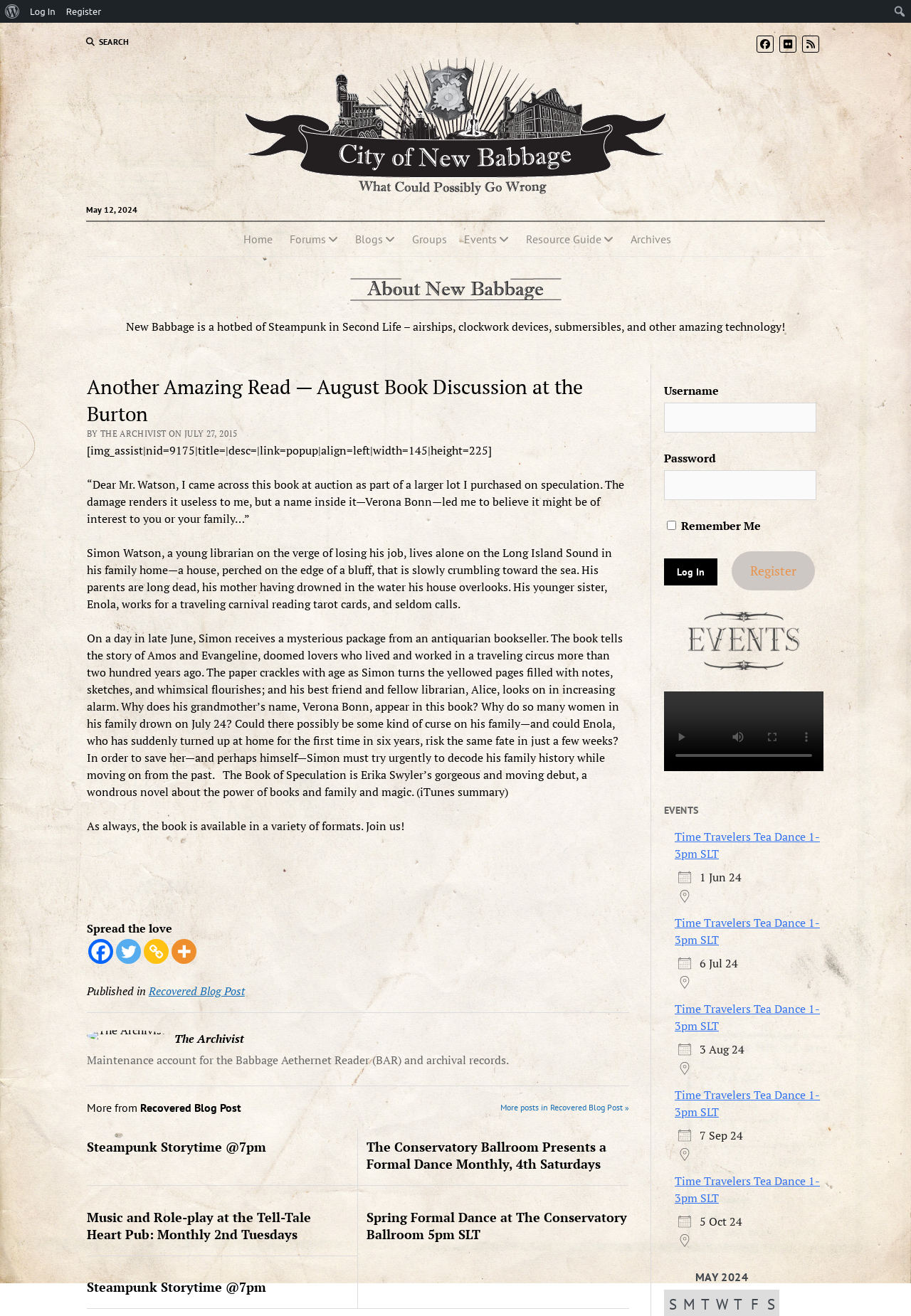Provide a one-word or one-phrase answer to the question:
What is the date of the blog post?

July 27, 2015